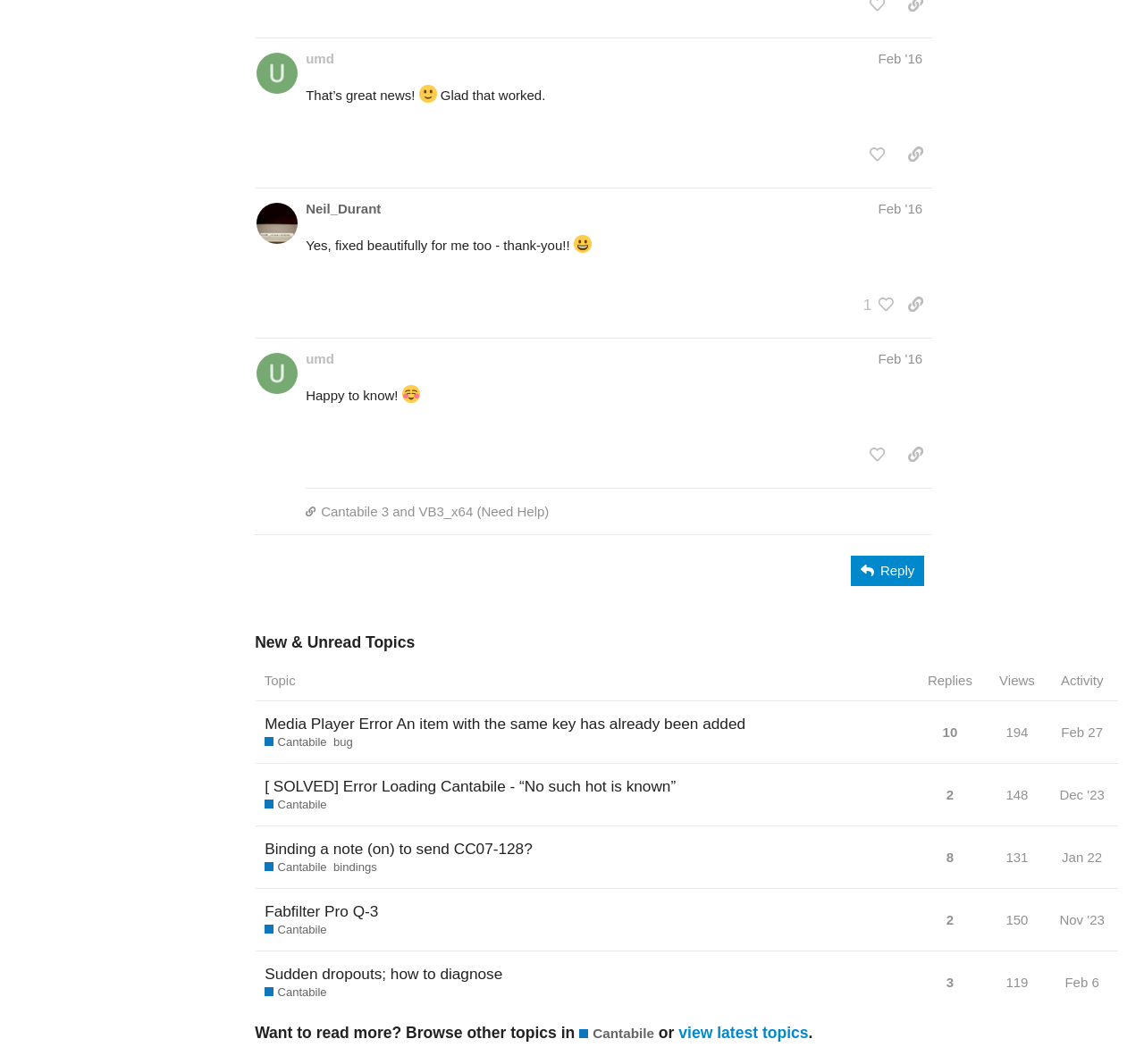Please provide the bounding box coordinates in the format (top-left x, top-left y, bottom-right x, bottom-right y). Remember, all values are floating point numbers between 0 and 1. What is the bounding box coordinate of the region described as: Dec '23

[0.922, 0.727, 0.969, 0.766]